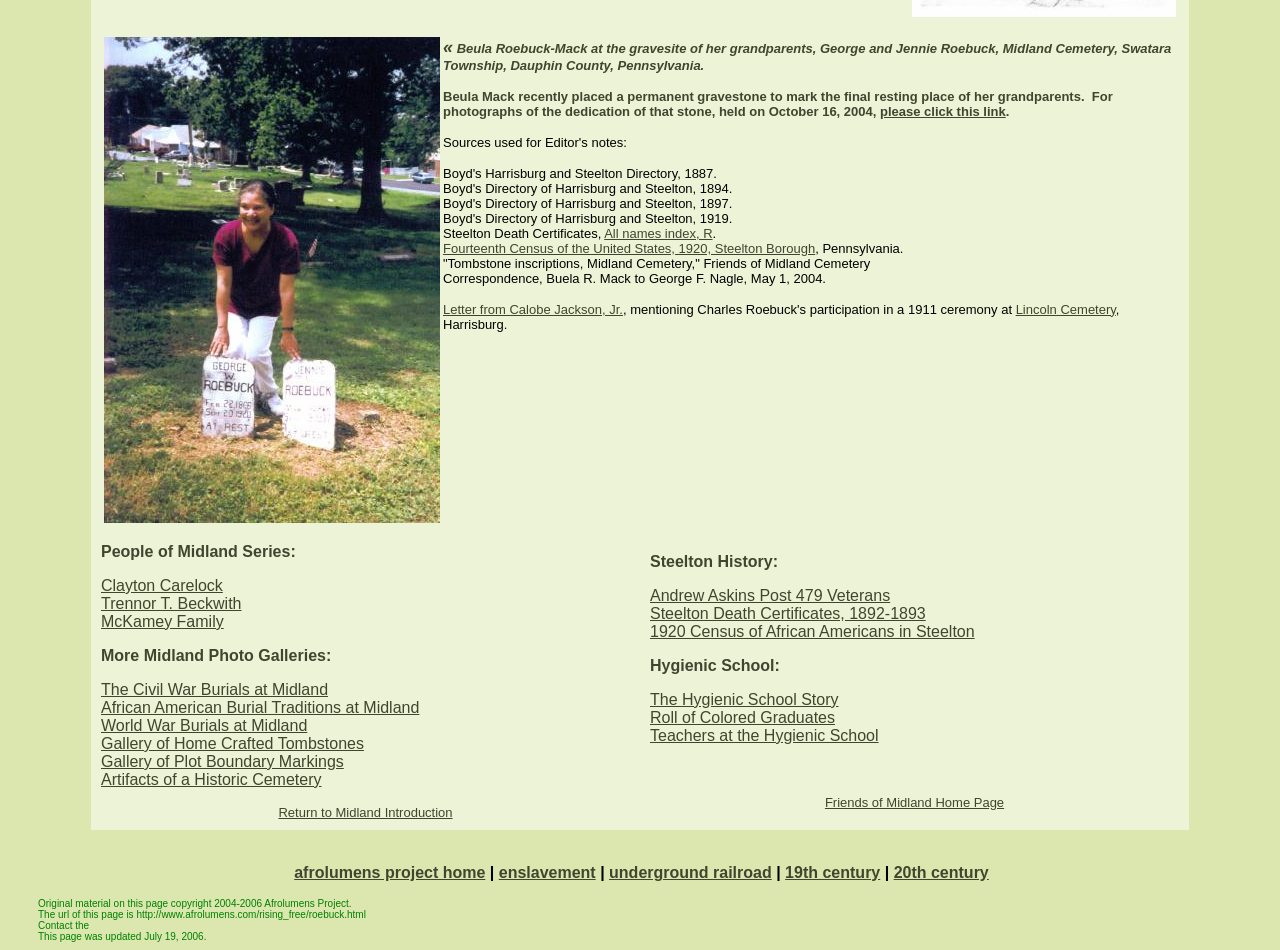Refer to the image and provide an in-depth answer to the question: 
What is the name of the project that this webpage is a part of?

The name of the project that this webpage is a part of is Afrolumens Project, as mentioned in the link 'afrolumens project home' at the bottom of the webpage.